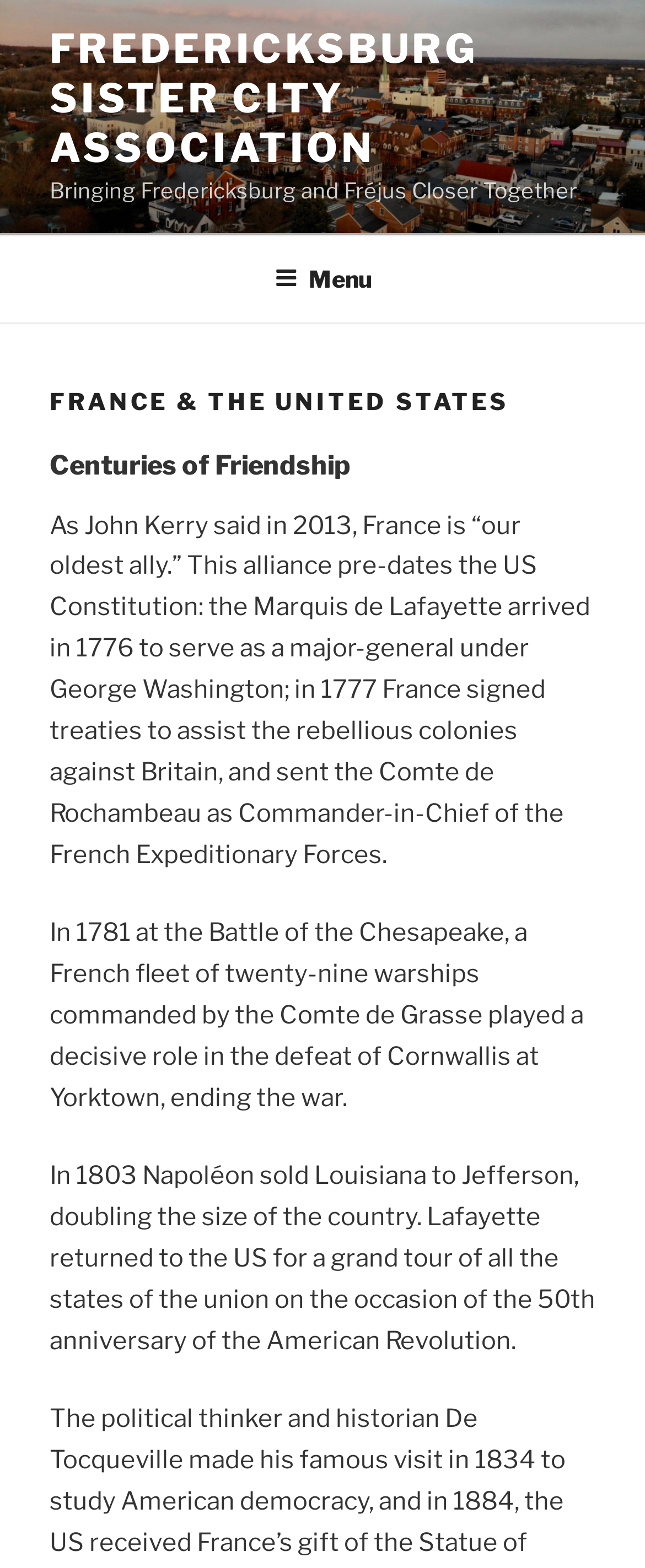Based on the image, please elaborate on the answer to the following question:
What is the theme of the webpage?

The webpage appears to be about the historical relationship and friendship between France and the United States, as evidenced by the various historical events and figures mentioned on the page.